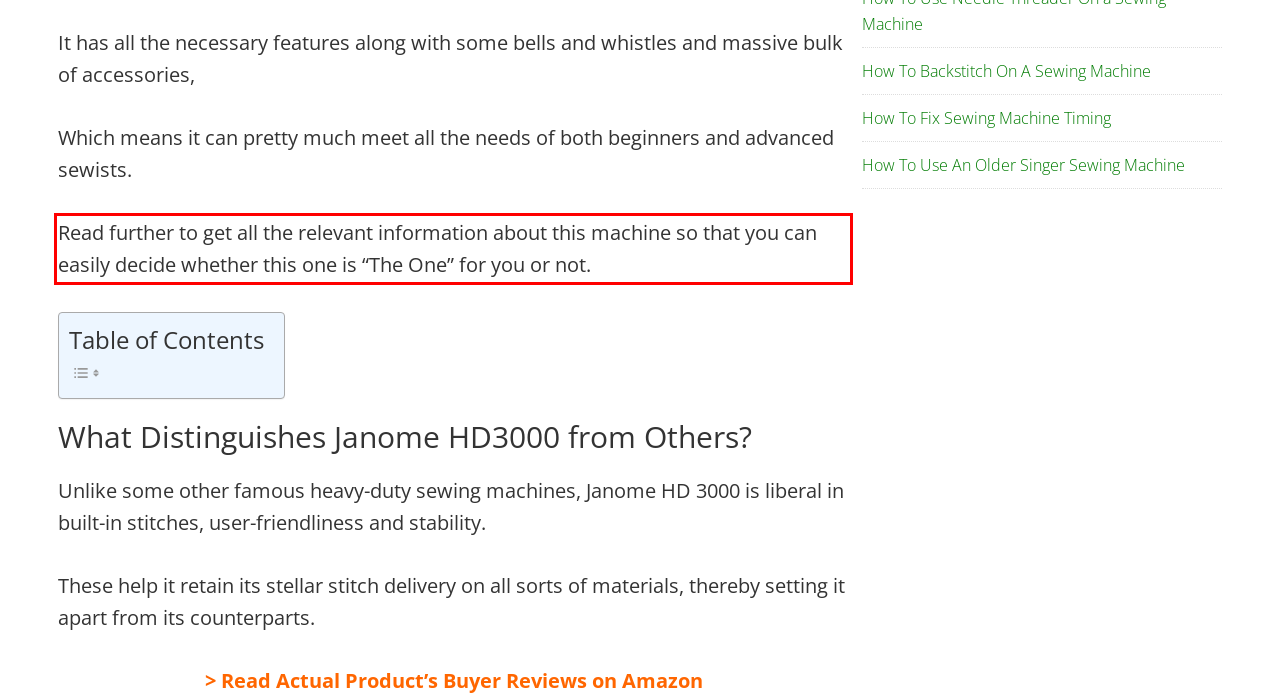You are provided with a webpage screenshot that includes a red rectangle bounding box. Extract the text content from within the bounding box using OCR.

Read further to get all the relevant information about this machine so that you can easily decide whether this one is “The One” for you or not.